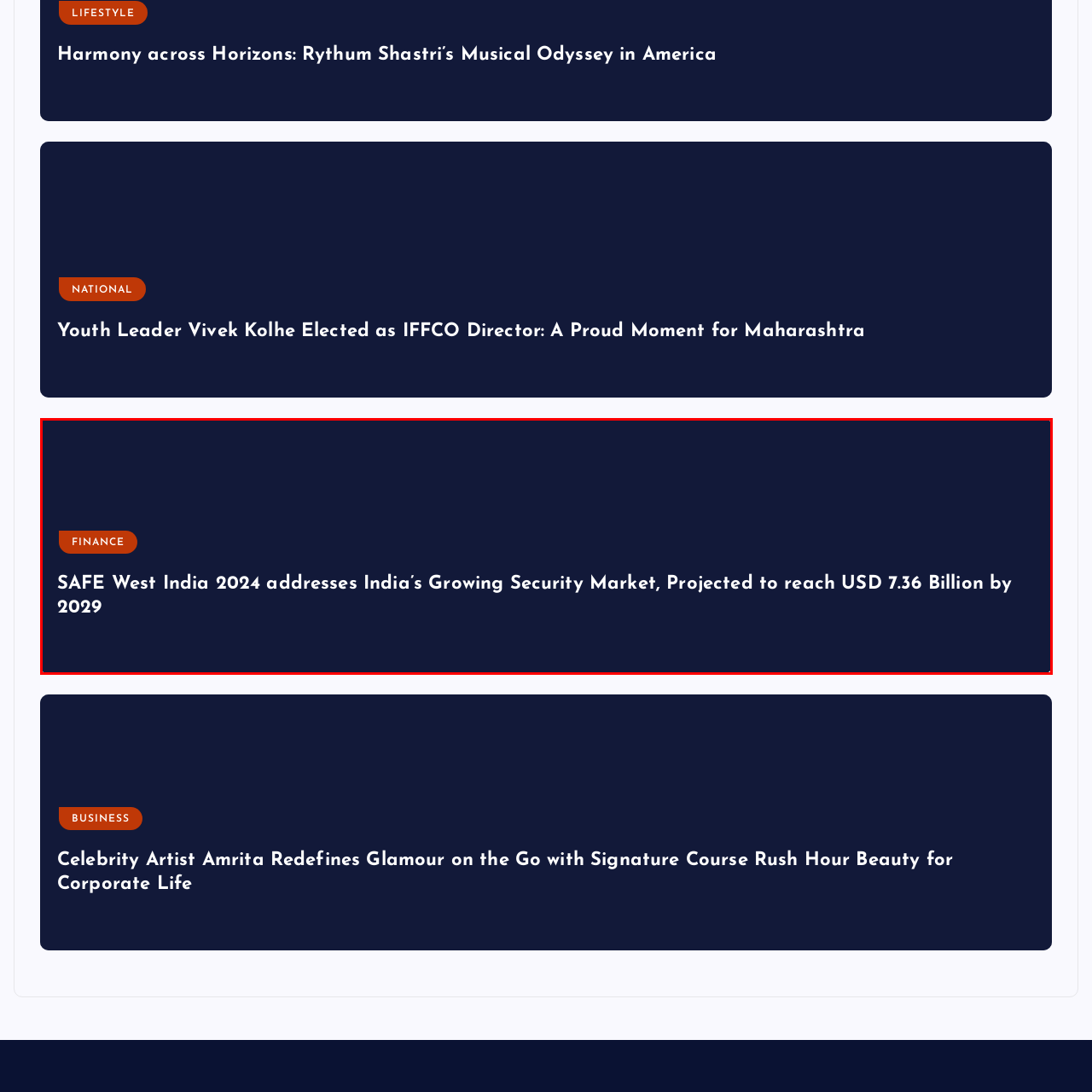What category is the SAFE West India 2024 event categorized under?
Analyze the image enclosed by the red bounding box and reply with a one-word or phrase answer.

Finance